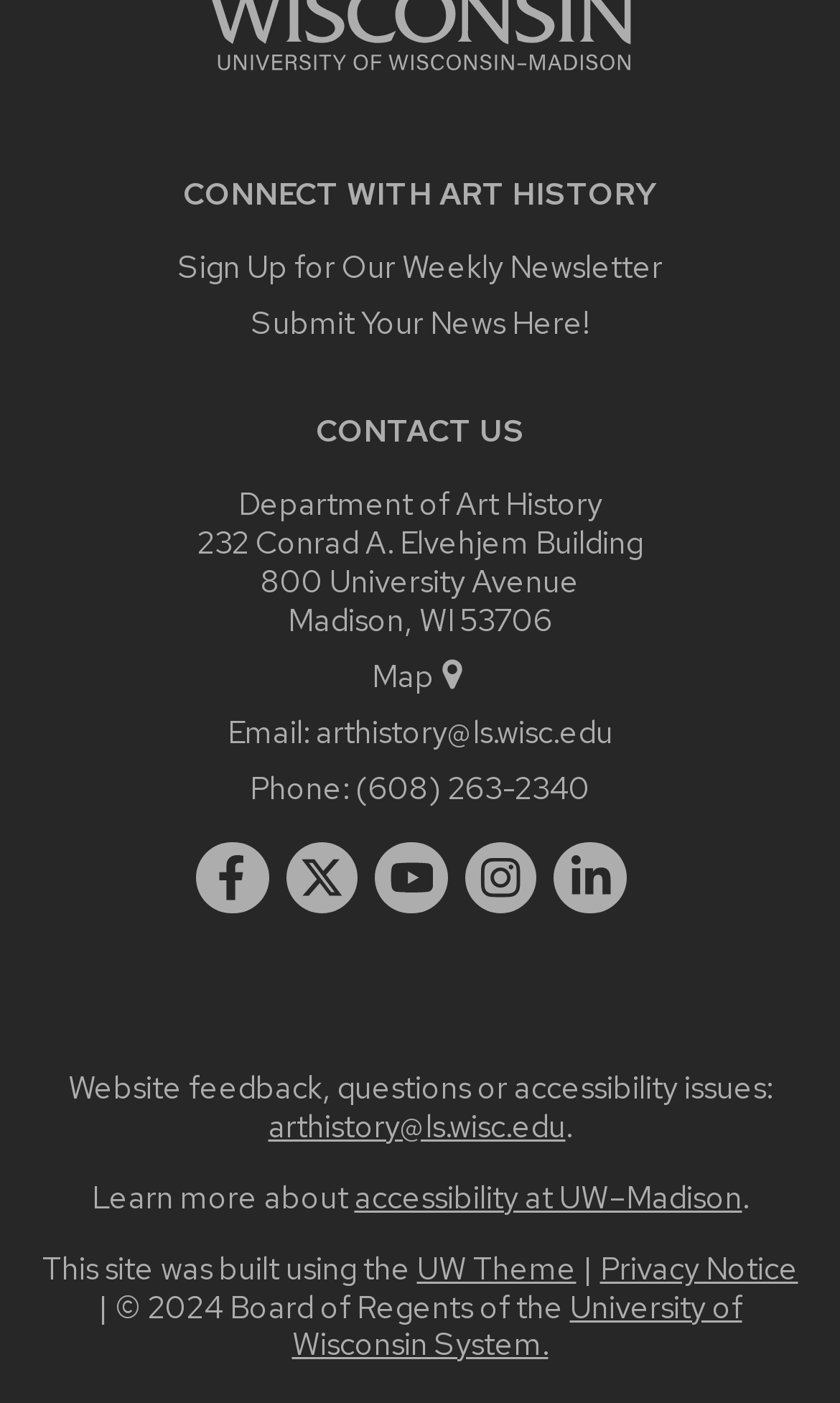Find the bounding box of the element with the following description: "arthistory@ls.wisc.edu". The coordinates must be four float numbers between 0 and 1, formatted as [left, top, right, bottom].

[0.319, 0.787, 0.673, 0.816]